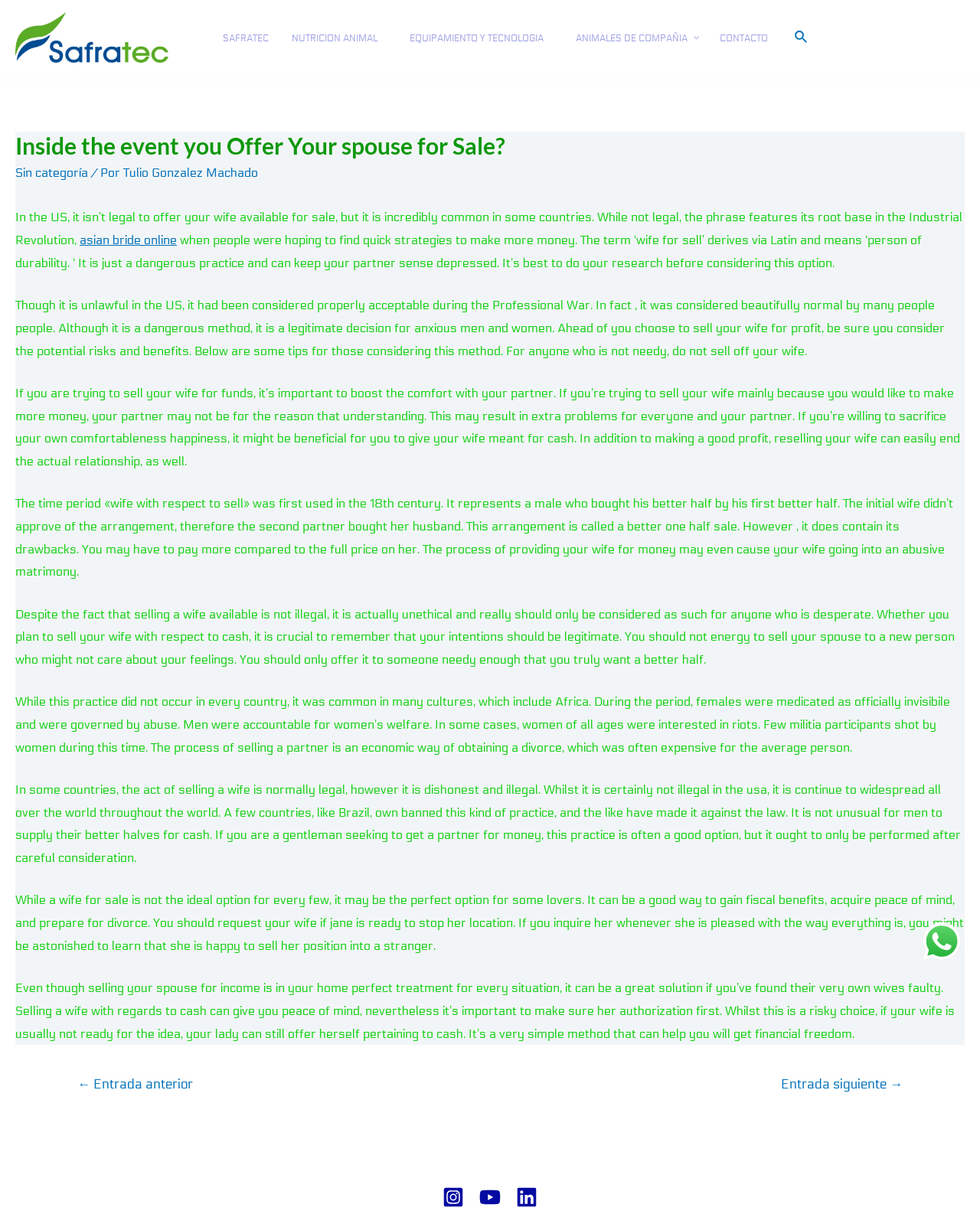For the given element description Sin categoría, determine the bounding box coordinates of the UI element. The coordinates should follow the format (top-left x, top-left y, bottom-right x, bottom-right y) and be within the range of 0 to 1.

[0.016, 0.136, 0.09, 0.148]